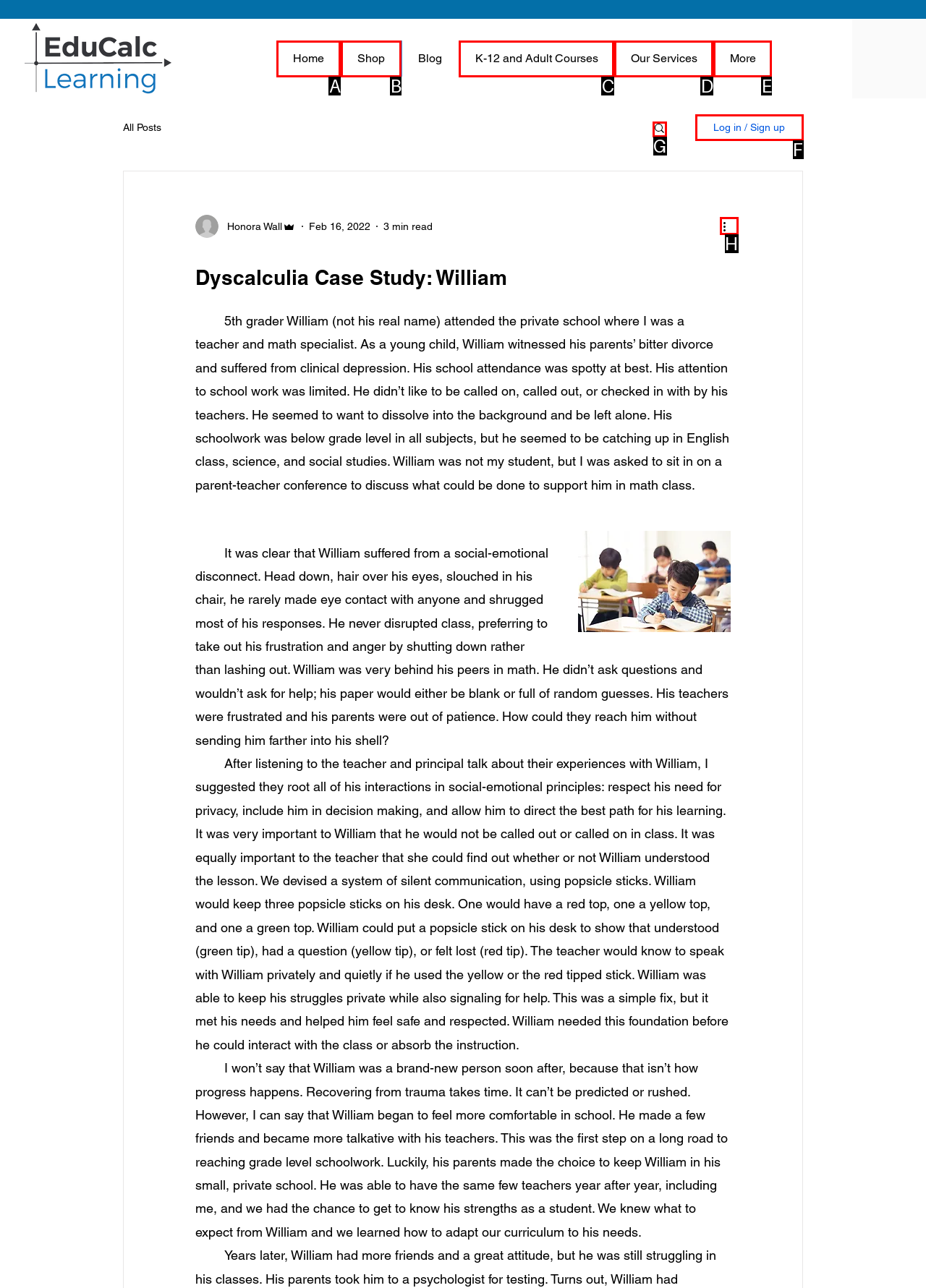Choose the HTML element that needs to be clicked for the given task: Click the 'More actions' button Respond by giving the letter of the chosen option.

H